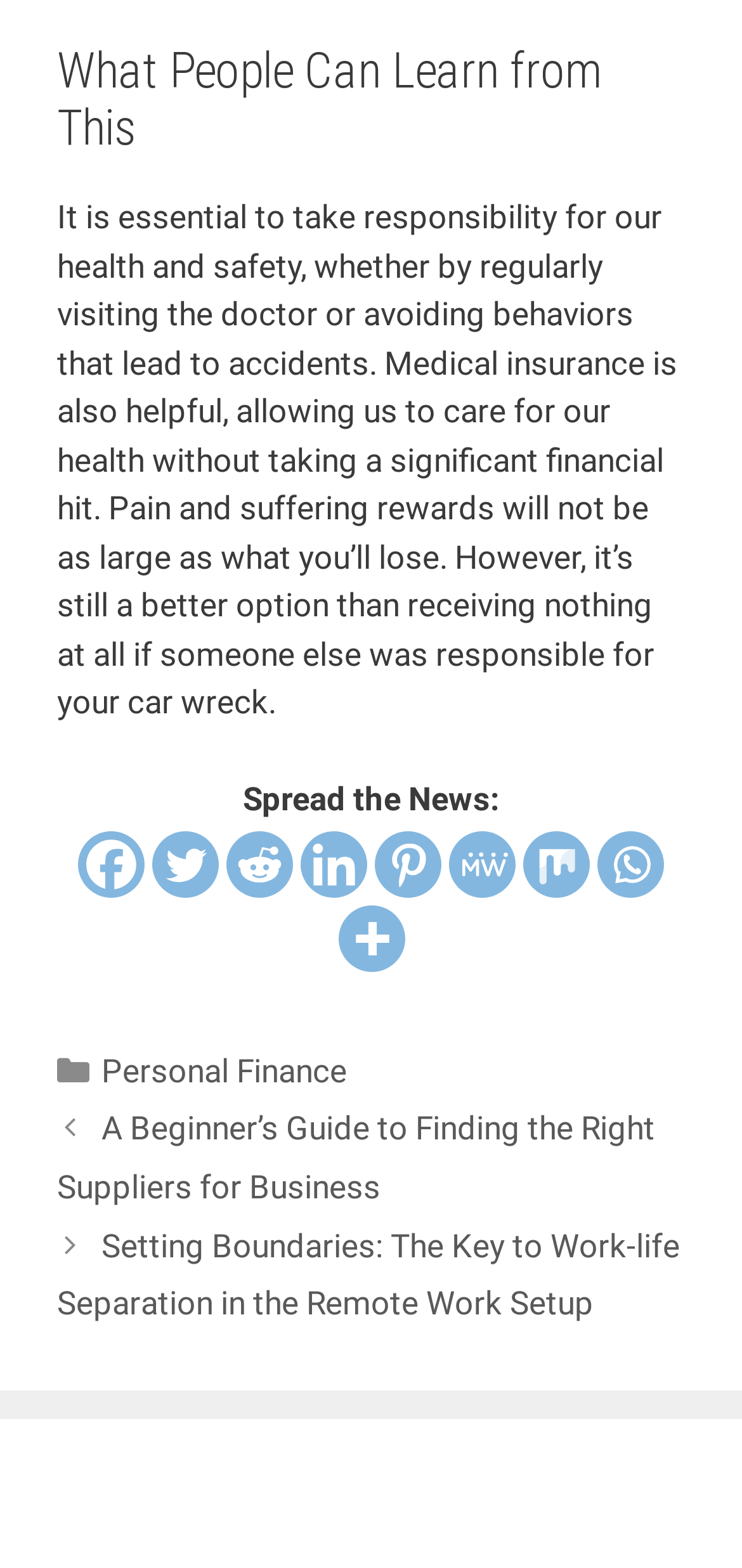Determine the bounding box of the UI component based on this description: "aria-label="Facebook" title="Facebook"". The bounding box coordinates should be four float values between 0 and 1, i.e., [left, top, right, bottom].

[0.105, 0.53, 0.195, 0.572]